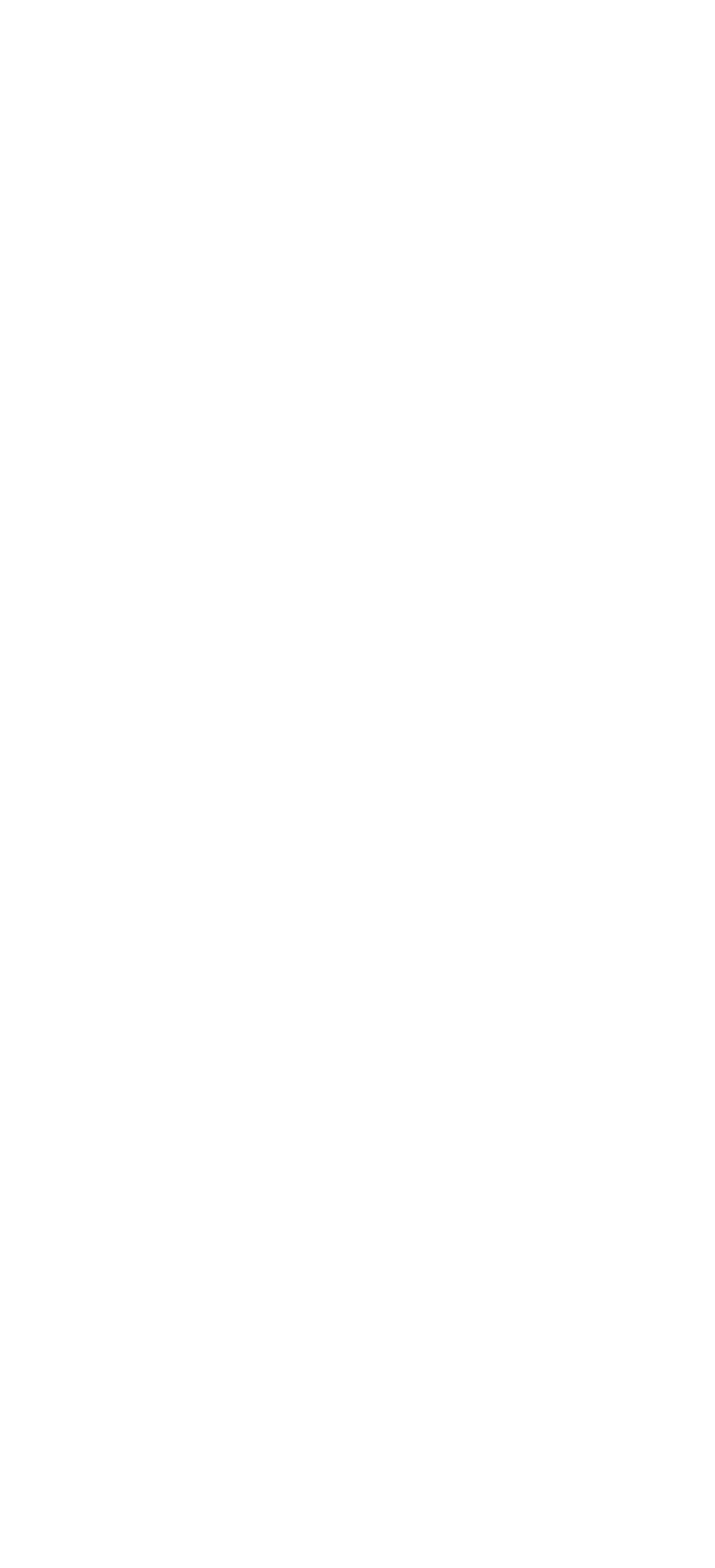Find the bounding box coordinates of the clickable region needed to perform the following instruction: "Learn about Automated Operations". The coordinates should be provided as four float numbers between 0 and 1, i.e., [left, top, right, bottom].

[0.051, 0.283, 0.949, 0.31]